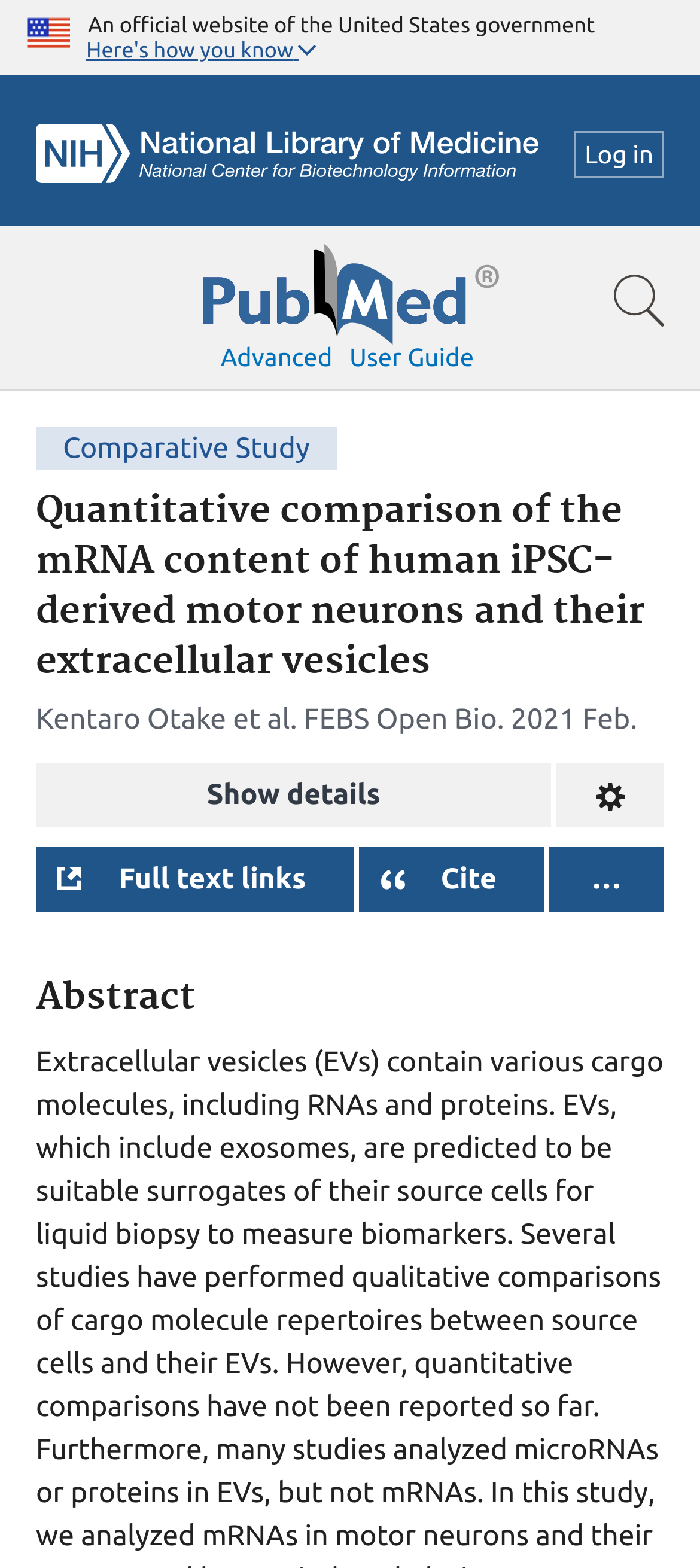Detail the webpage's structure and highlights in your description.

The webpage appears to be a scientific article page on the PubMed website. At the top, there is a header section with a U.S. flag icon, a text stating "An official website of the United States government", and a button labeled "Here's how you know". Below this section, there are several links and icons, including the NCBI Logo, a search bar, and links to "Log in", "Pubmed Logo", "Show search bar", "Advanced", and "User guide".

The main content of the page is divided into sections. The first section has a heading "Quantitative comparison of the mRNA content of human iPSC-derived motor neurons and their extracellular vesicles" and displays the authors' names, Kentaro Otake et al., and the publication details, including the journal name "FEBS Open Bio" and the publication date "2021 Feb". 

Below this section, there are several buttons, including "Show details", "Change format", "Full text links", "Open dialog with citation text in different styles", and an ellipsis button. The "Open dialog with citation text in different styles" button has a label "Cite" next to it.

The next section is labeled "Abstract" and likely contains a summary of the article.